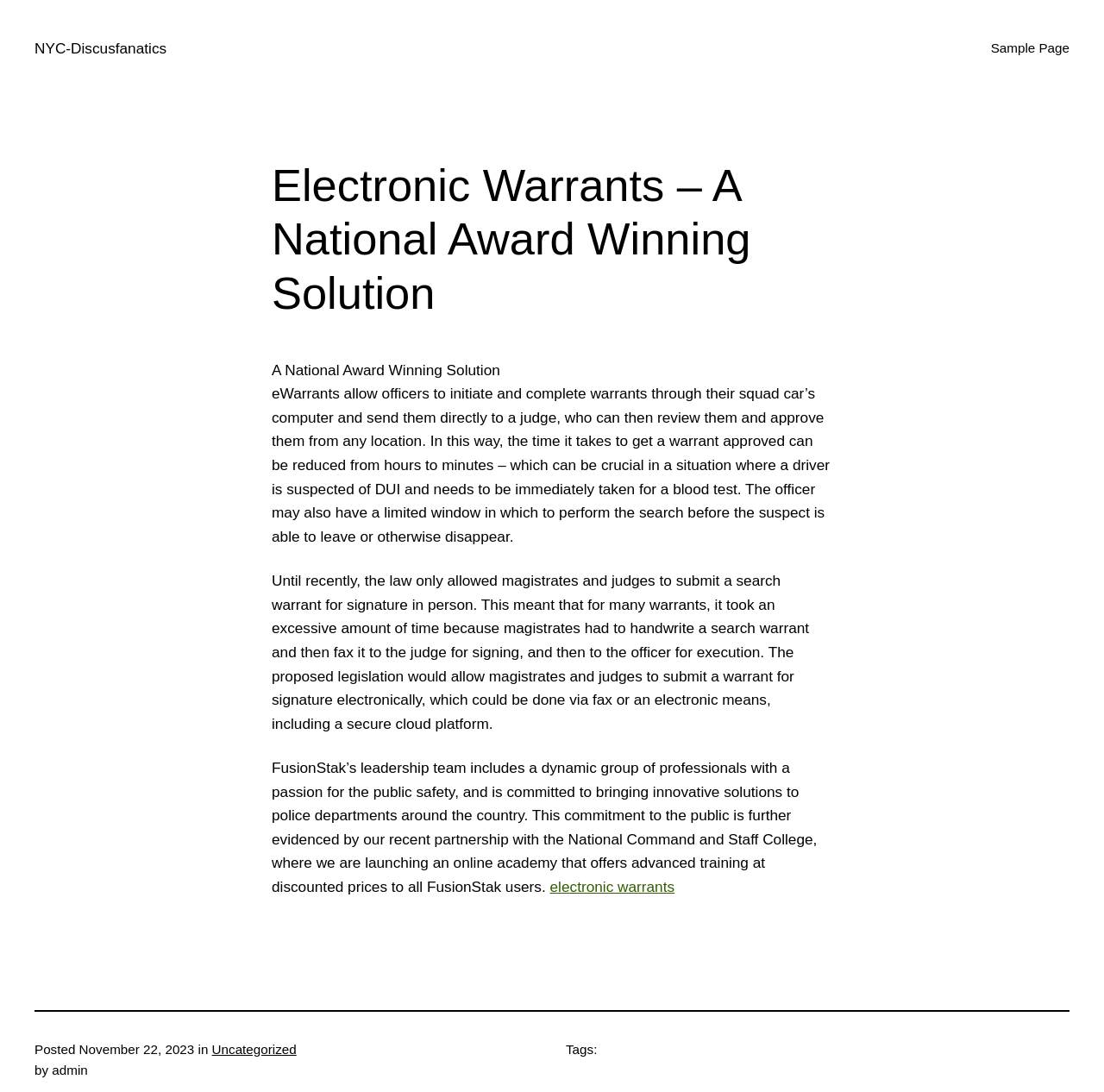Please provide the bounding box coordinate of the region that matches the element description: electronic warrants. Coordinates should be in the format (top-left x, top-left y, bottom-right x, bottom-right y) and all values should be between 0 and 1.

[0.498, 0.804, 0.611, 0.82]